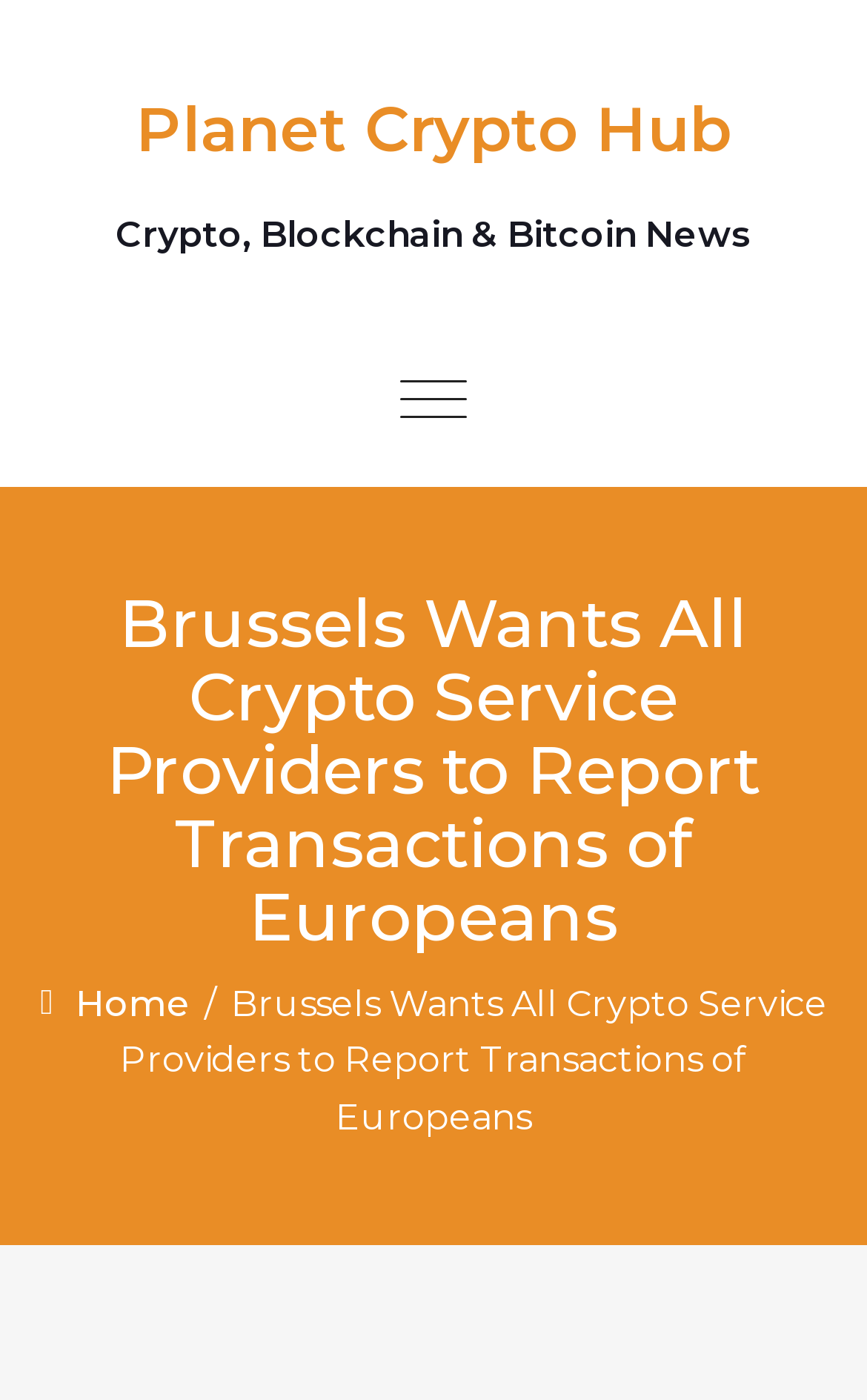Given the element description "Planet Crypto Hub" in the screenshot, predict the bounding box coordinates of that UI element.

[0.038, 0.076, 0.962, 0.108]